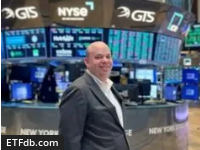Provide a comprehensive description of the image.

In this image, a professional man stands smiling in front of the New York Stock Exchange (NYSE), showcasing the bustling financial environment. The prominent NYSE logo is visible behind him, along with various screens displaying stock prices and market information. The sophisticated setting reflects the dynamic world of trading, symbolizing the excitement and intensity of financial markets. This scene embodies the essence of investment and trading, likely related to the article titled "SPY Has Aged Well for 30 Despite So Many Grandkids," which hints at the enduring performance of the SPY ETF. The backdrop not only represents a significant financial institution but also sets the stage for discussions surrounding investment opportunities.